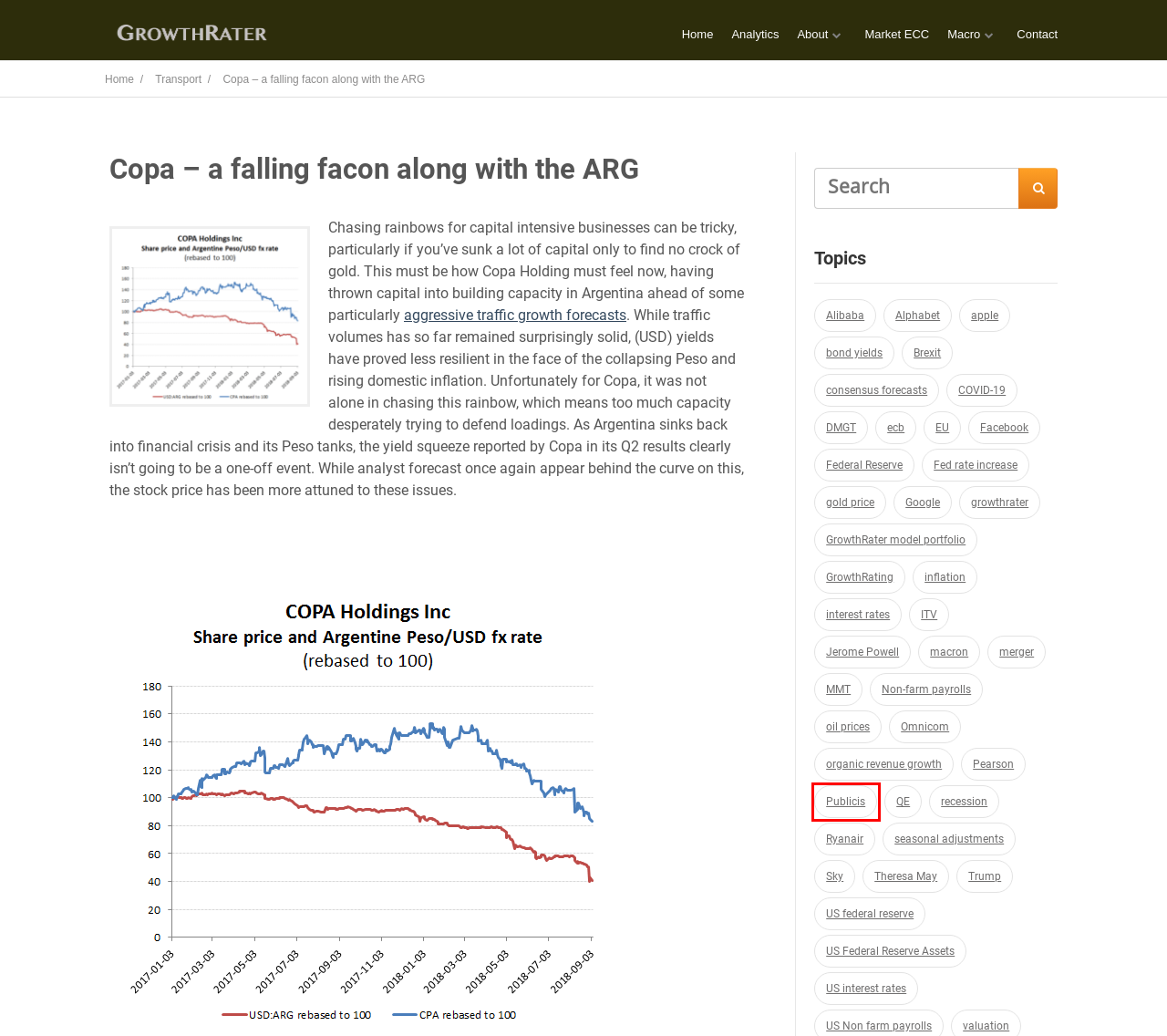You are given a webpage screenshot where a red bounding box highlights an element. Determine the most fitting webpage description for the new page that loads after clicking the element within the red bounding box. Here are the candidates:
A. seasonal adjustments Archives - GrowthRater
B. interest rates Archives - GrowthRater
C. Transport Archives - GrowthRater
D. About - GrowthRater
E. recession Archives - GrowthRater
F. Publicis Archives - GrowthRater
G. Omnicom Archives - GrowthRater
H. Theresa May Archives - GrowthRater

F